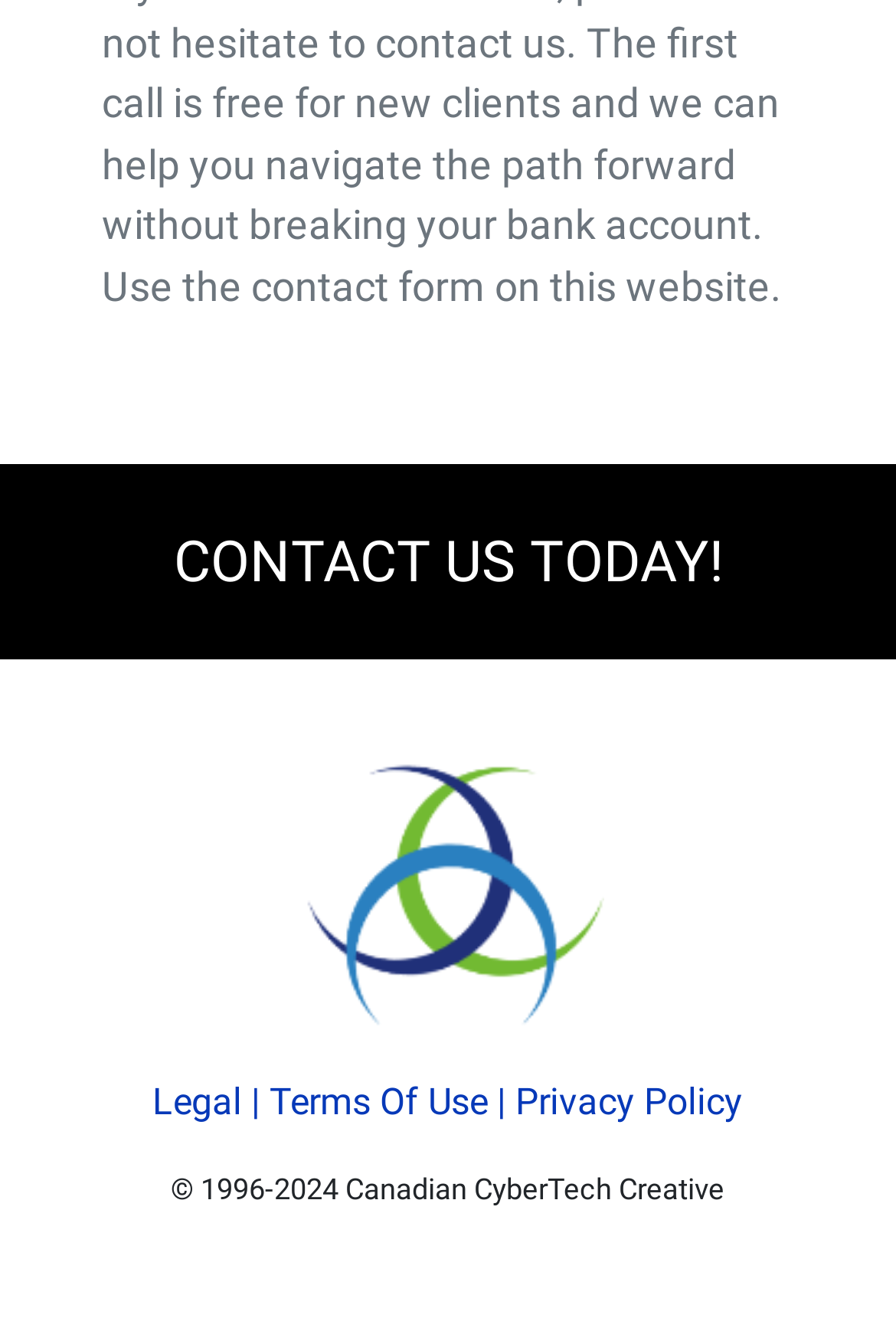Identify the bounding box coordinates for the UI element described as follows: CONTACT US TODAY!. Use the format (top-left x, top-left y, bottom-right x, bottom-right y) and ensure all values are floating point numbers between 0 and 1.

[0.194, 0.399, 0.806, 0.451]